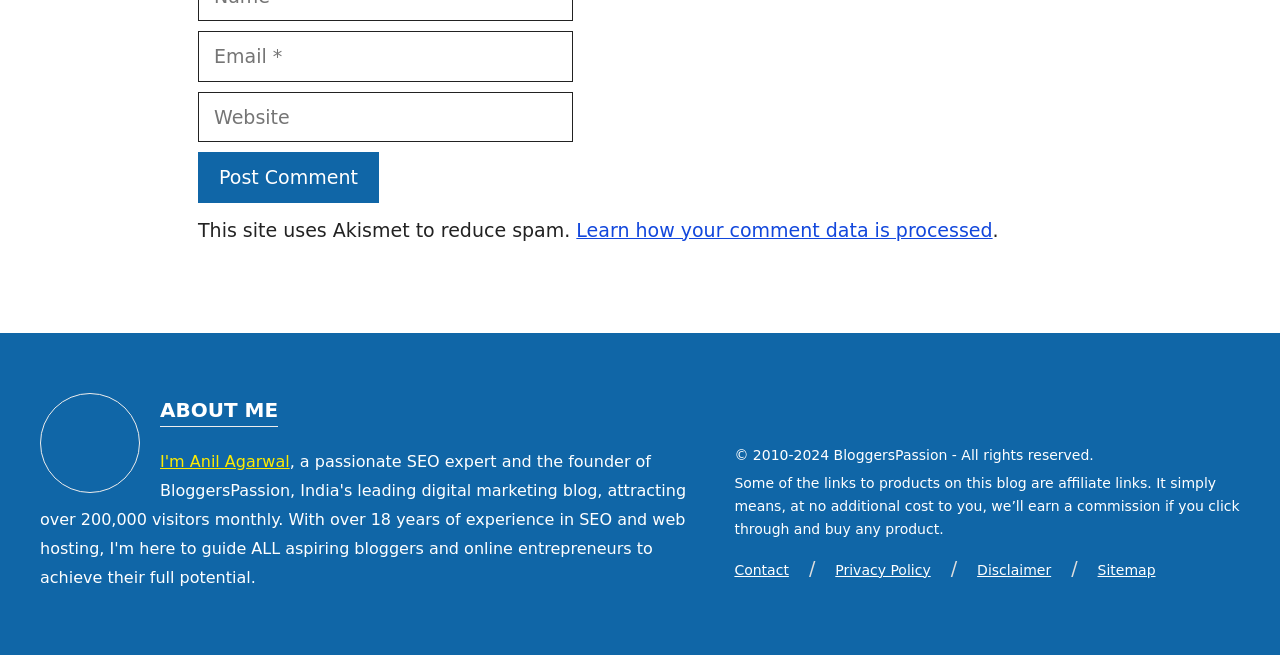Please identify the bounding box coordinates of the area I need to click to accomplish the following instruction: "Visit the website of JCN Newswire".

None